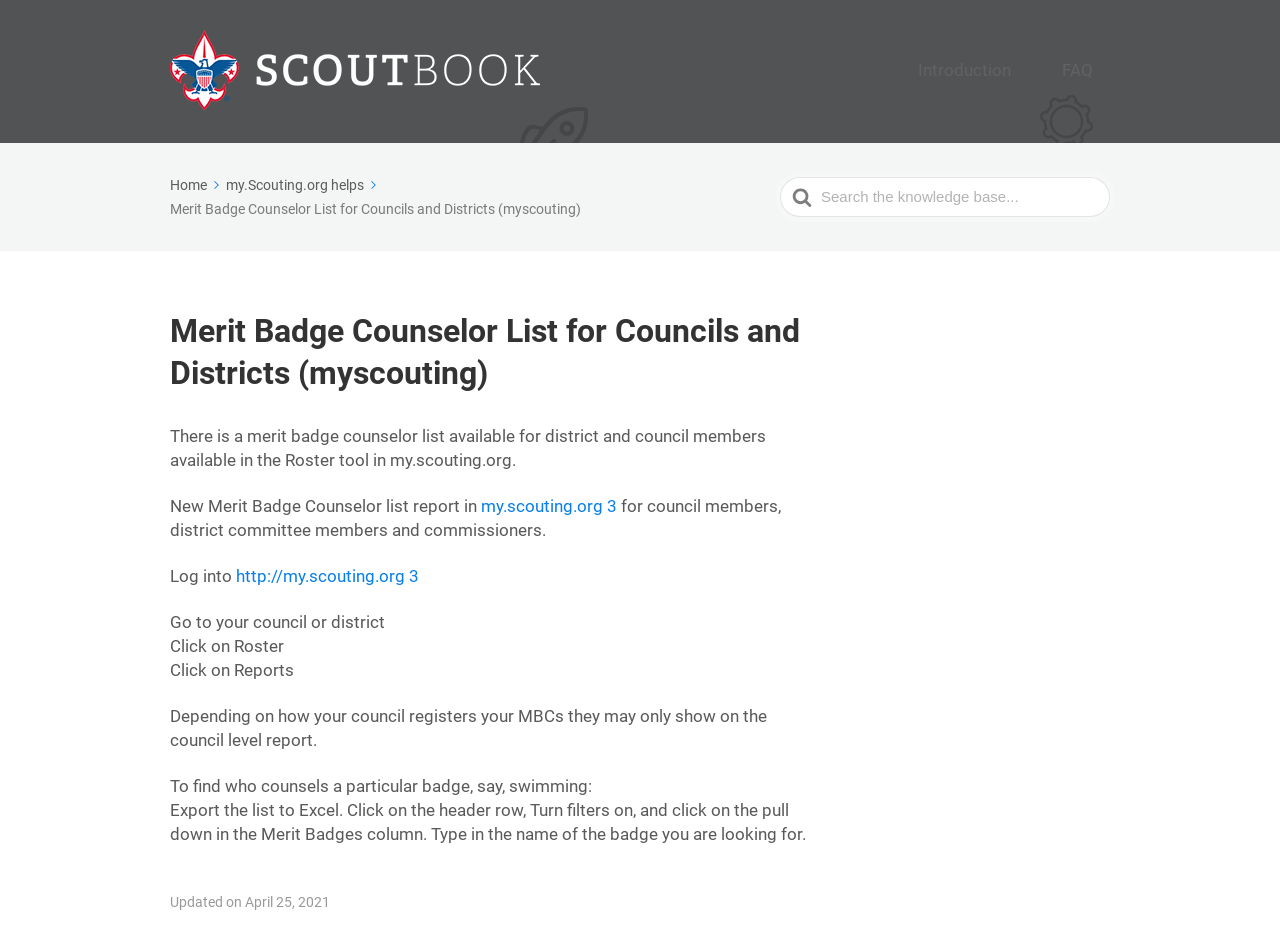Determine the coordinates of the bounding box for the clickable area needed to execute this instruction: "Go to 'my.scouting.org'".

[0.184, 0.607, 0.327, 0.629]